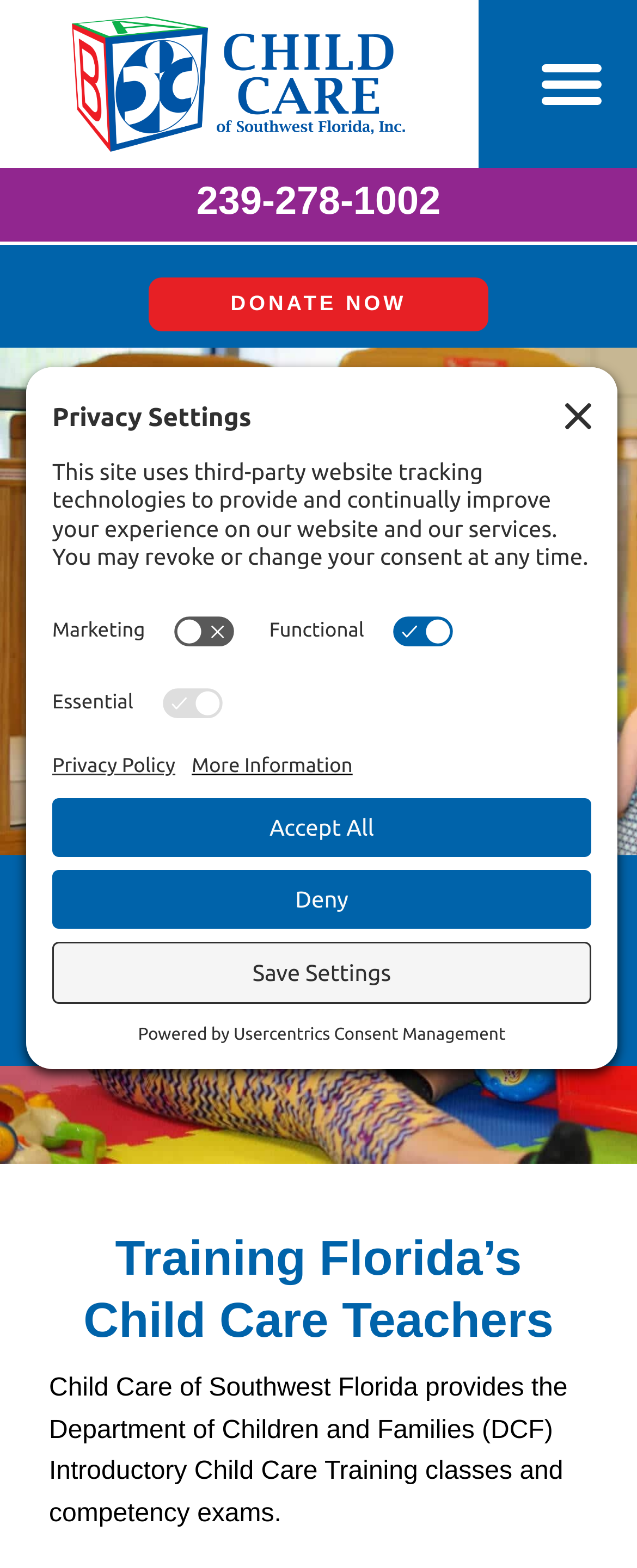What is the purpose of the 'Donate Now' button?
Kindly offer a comprehensive and detailed response to the question.

I inferred the purpose of the 'Donate Now' button by looking at its text and location on the webpage. It is likely that clicking this button will allow users to make a donation to the organization.